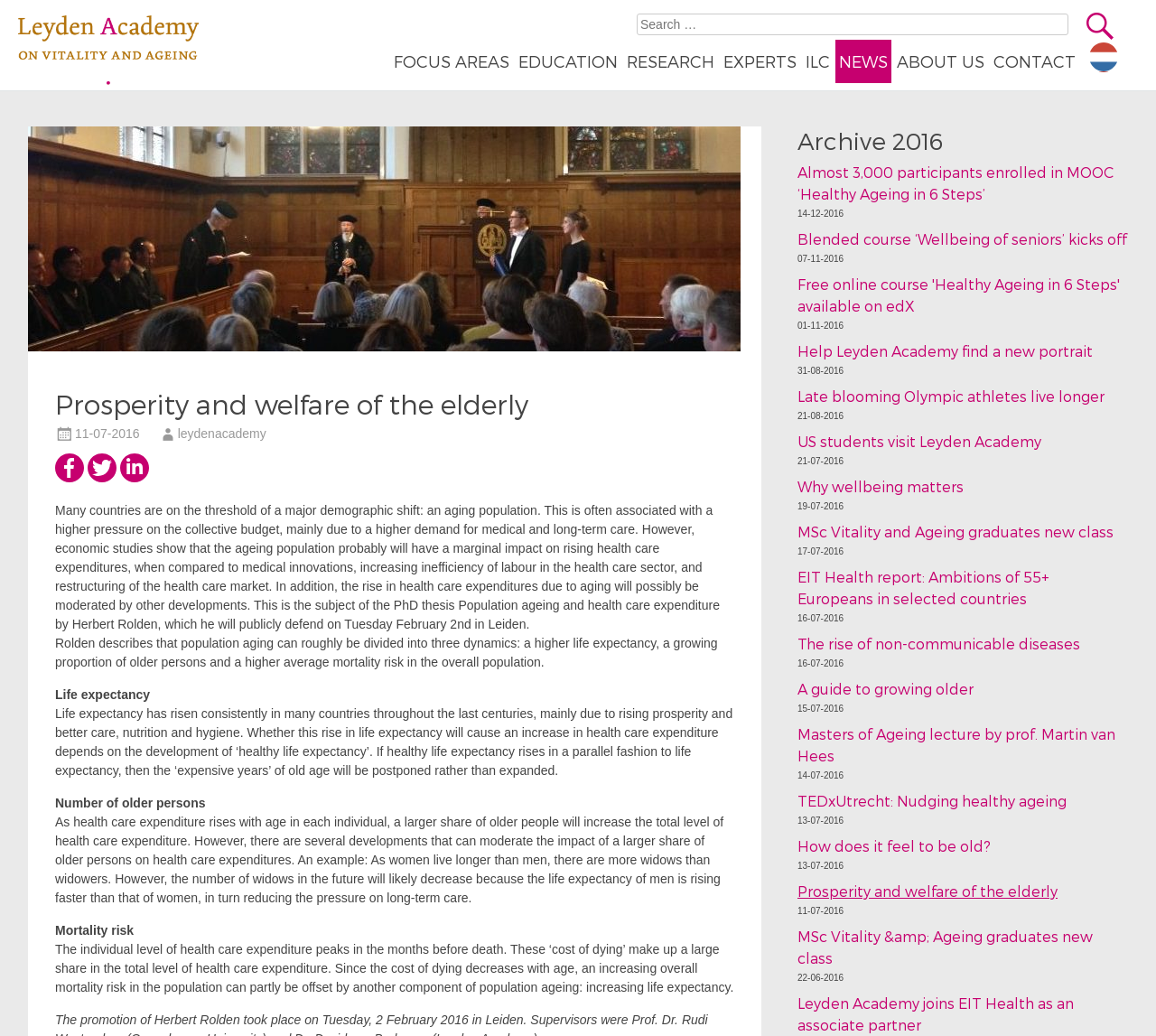Locate the bounding box coordinates of the area you need to click to fulfill this instruction: 'Read about Prosperity and welfare of the elderly'. The coordinates must be in the form of four float numbers ranging from 0 to 1: [left, top, right, bottom].

[0.048, 0.371, 0.635, 0.41]